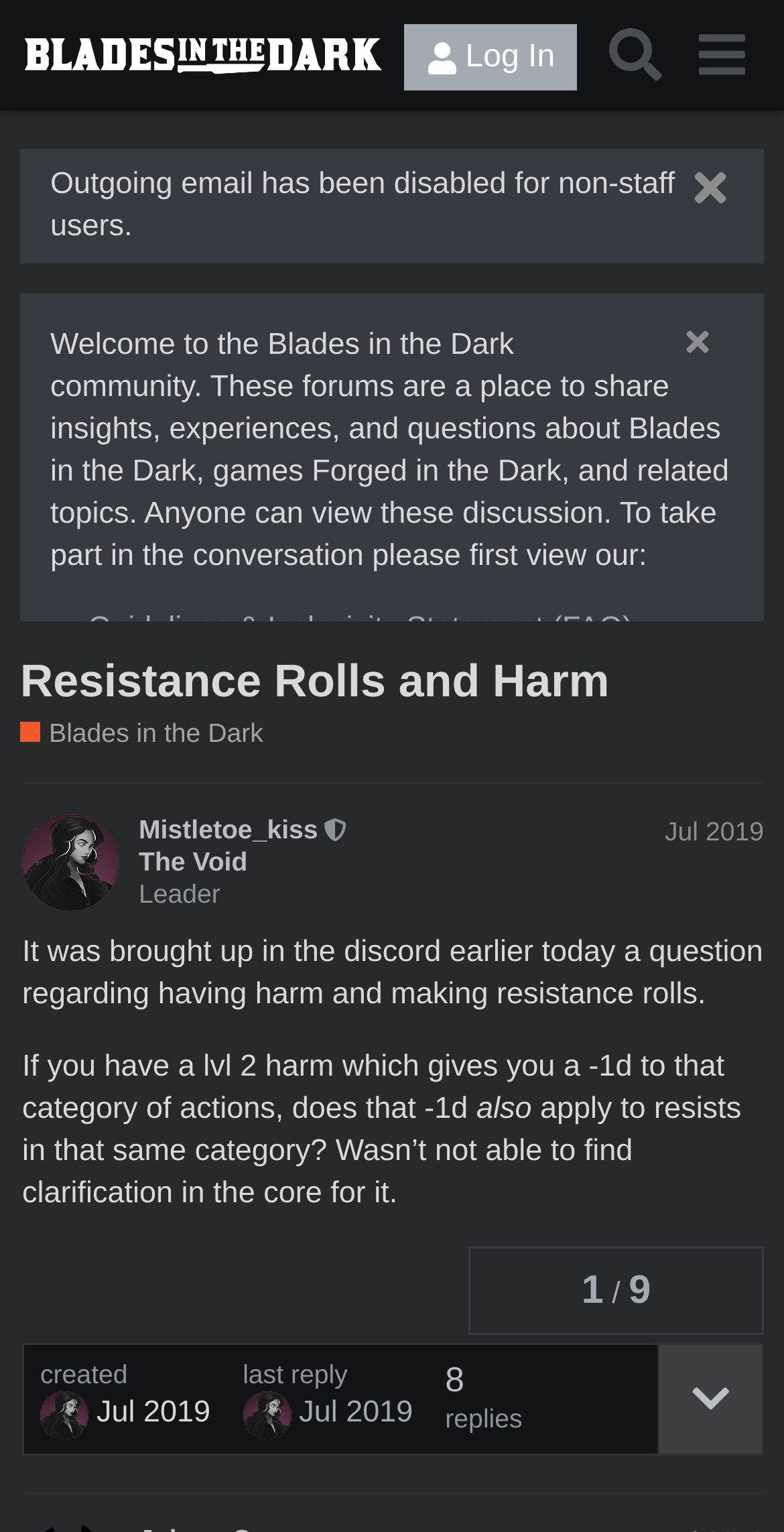Using the information from the screenshot, answer the following question thoroughly:
What is the role of Mistletoe_kiss?

Mistletoe_kiss is a moderator, as indicated by the text 'This user is a moderator' next to their name in the post.